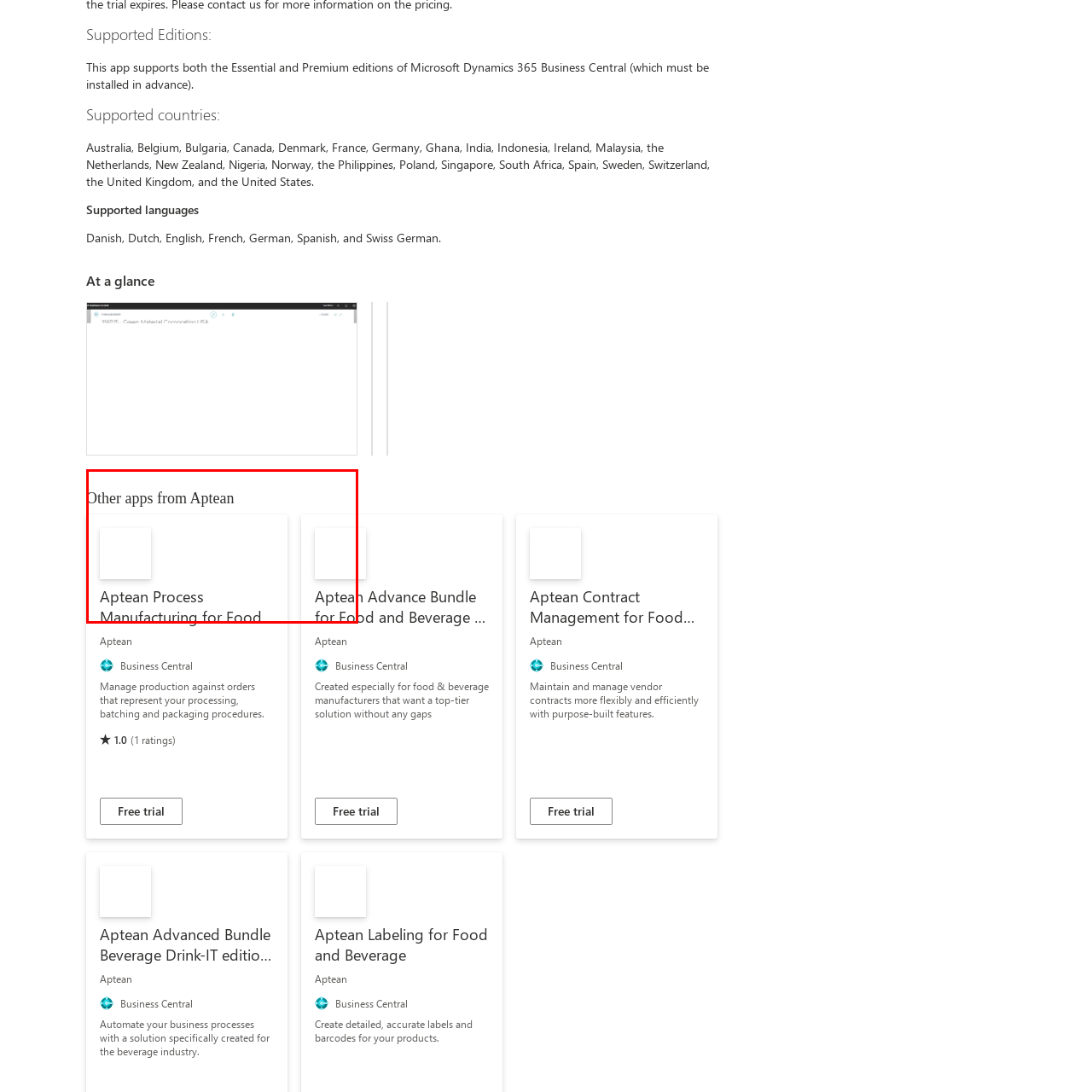Elaborate on the image enclosed by the red box with a detailed description.

The image showcases a section titled "Other apps from Aptean," highlighting various software solutions tailored for the food and beverage industry. The displayed app, labeled "Aptean Process Manufacturing for Food and Beverage," is positioned on the left, represented with a placeholder icon and accompanied by a brief description about its functionality. This app focuses on managing production processes effectively, catering specifically to food sector needs. The clean layout emphasizes accessibility and ease of navigation, encouraging users to explore additional offerings from Aptean.